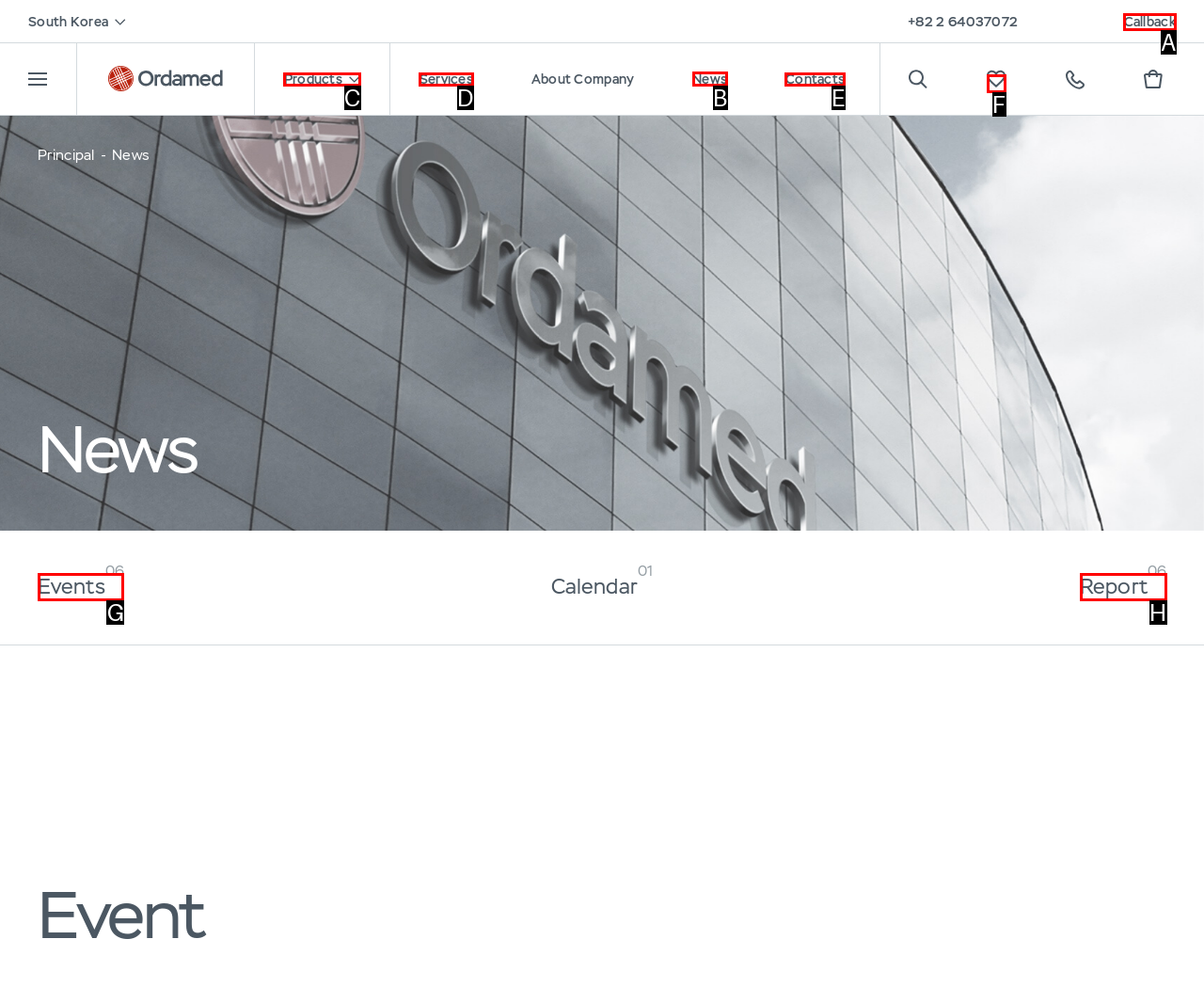Identify the correct lettered option to click in order to perform this task: Check the 'News' section. Respond with the letter.

B